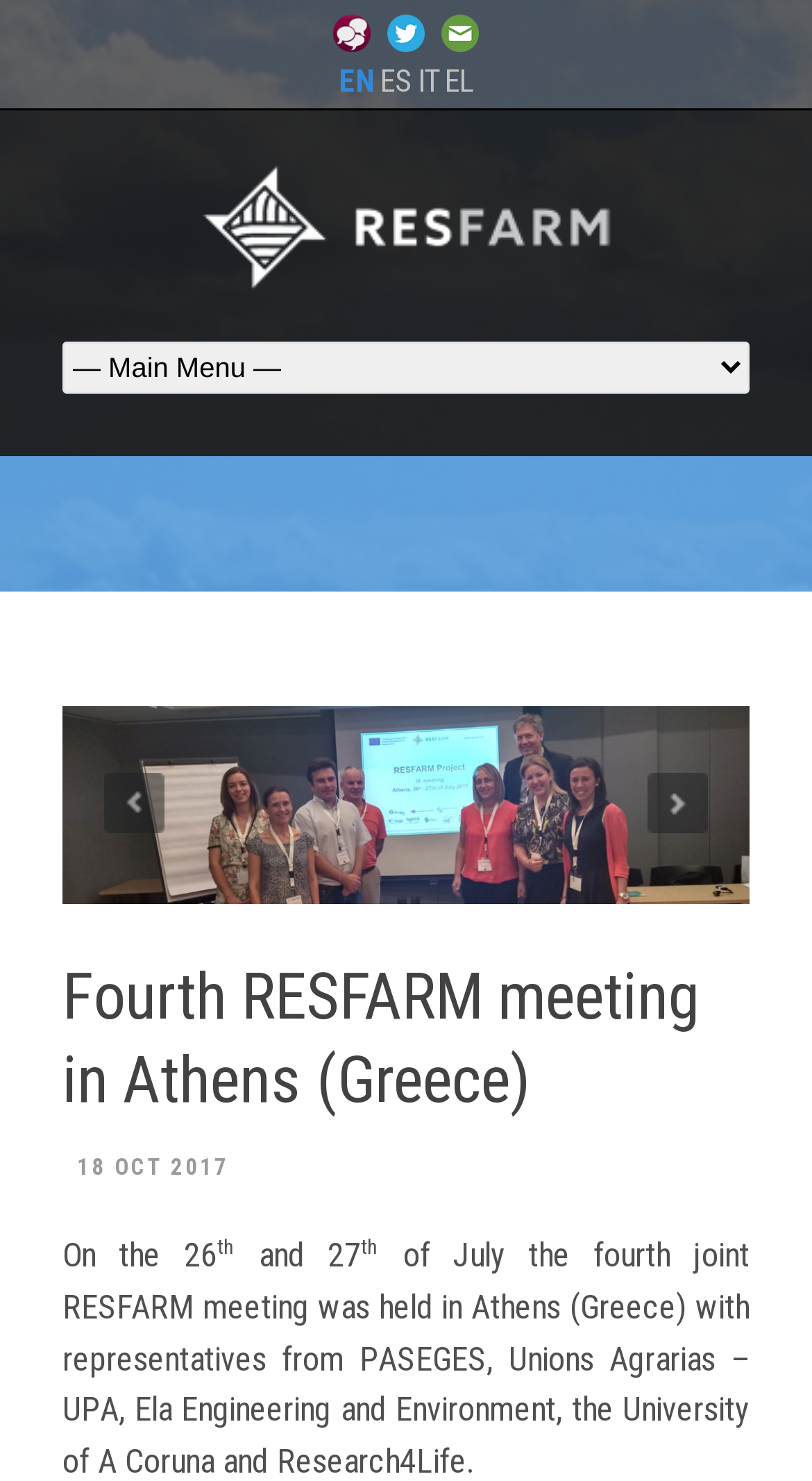How many social media links are available?
Answer the question with just one word or phrase using the image.

3